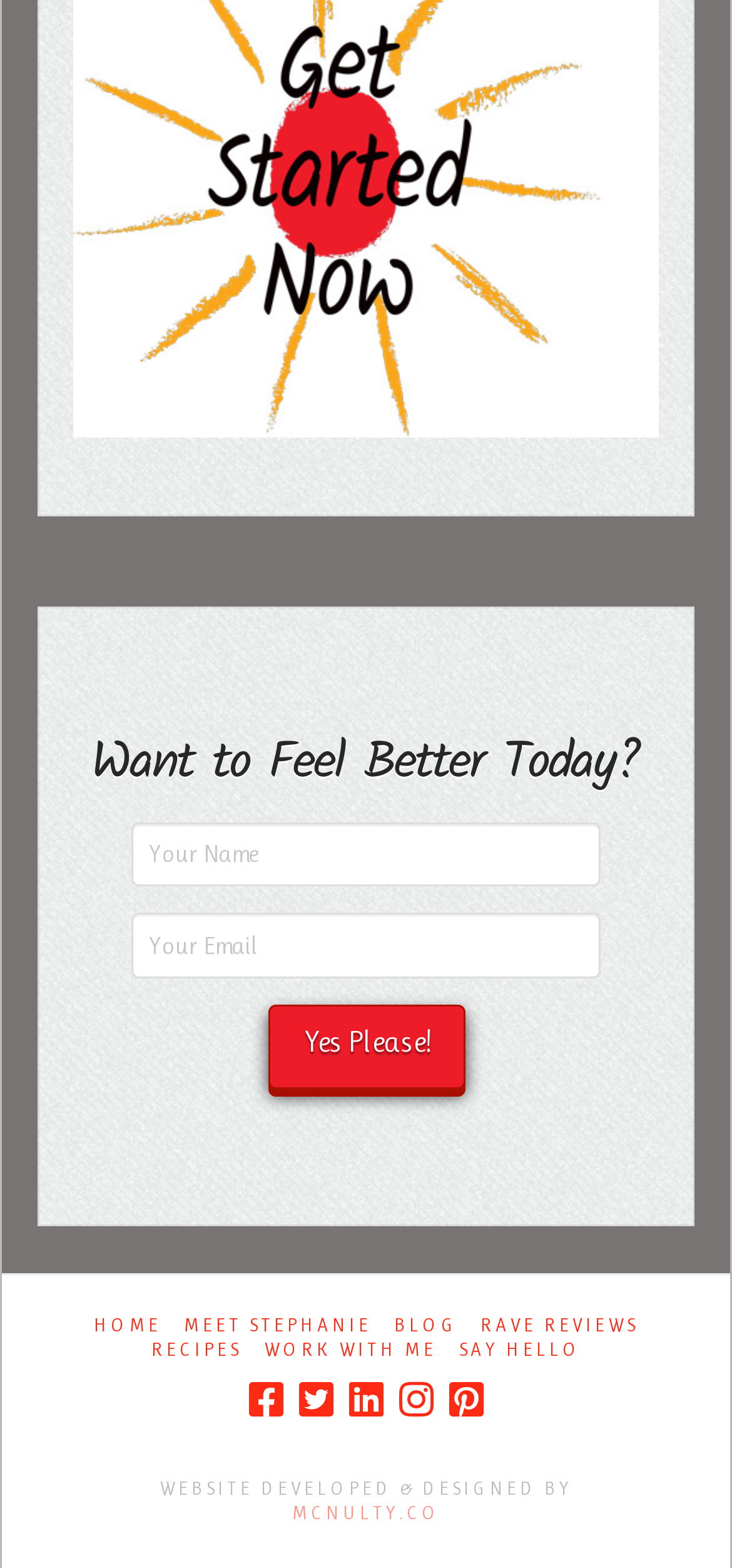Who developed and designed the website?
From the image, respond with a single word or phrase.

MCNULTY.CO